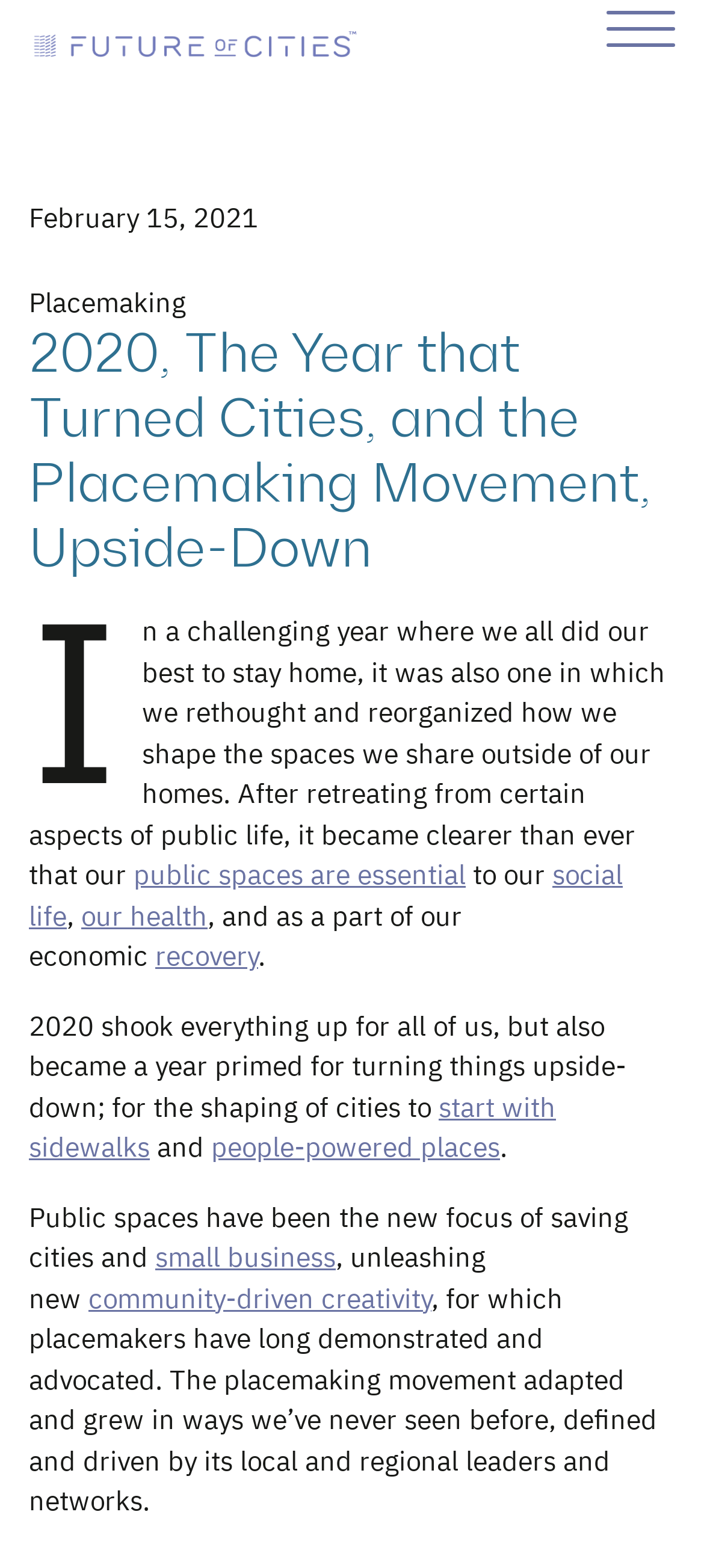What is the focus of saving cities?
Based on the visual details in the image, please answer the question thoroughly.

I found the answer by reading the static text element that says 'Public spaces have been the new focus of saving cities and...' which implies that public spaces are the focus of saving cities.